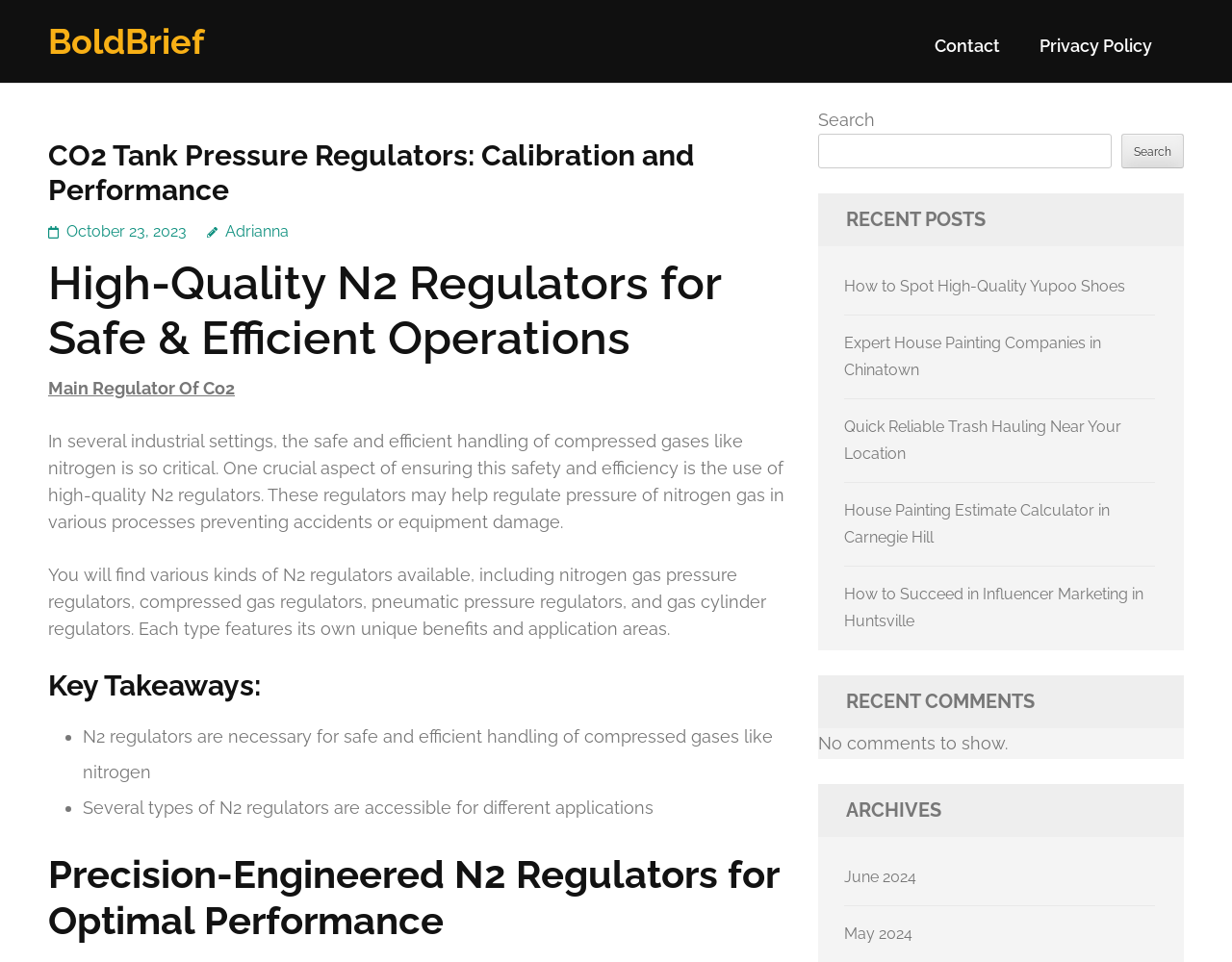Give an extensive and precise description of the webpage.

The webpage is about CO2 tank pressure regulators, specifically focusing on their calibration and performance. At the top, there is a header section with a link to the website's name, "BoldBrief", and two links to "Contact" and "Privacy Policy" on the right side. 

Below the header, there is a main content section. It starts with a heading that repeats the title "CO2 Tank Pressure Regulators: Calibration and Performance". Next to it, there is a link to the date "October 23, 2023", and another link to the author's name, "Adrianna". 

The main content is divided into several sections. The first section has a heading "High-Quality N2 Regulators for Safe & Efficient Operations" and discusses the importance of using high-quality N2 regulators in industrial settings. This section also includes two paragraphs of text explaining the role of N2 regulators in preventing accidents and equipment damage.

The next section has a heading "Key Takeaways:" and lists two points: the necessity of N2 regulators for safe and efficient handling of compressed gases, and the availability of different types of N2 regulators for various applications.

Following this, there is a section with a heading "Precision-Engineered N2 Regulators for Optimal Performance", but it does not contain any text.

On the right side of the page, there is a search bar with a button and a label "Search". Below the search bar, there are three sections: "RECENT POSTS", "RECENT COMMENTS", and "ARCHIVES". The "RECENT POSTS" section lists five links to different articles, including "How to Spot High-Quality Yupoo Shoes" and "House Painting Estimate Calculator in Carnegie Hill". The "RECENT COMMENTS" section has a message "No comments to show." The "ARCHIVES" section lists two links to monthly archives, "June 2024" and "May 2024".